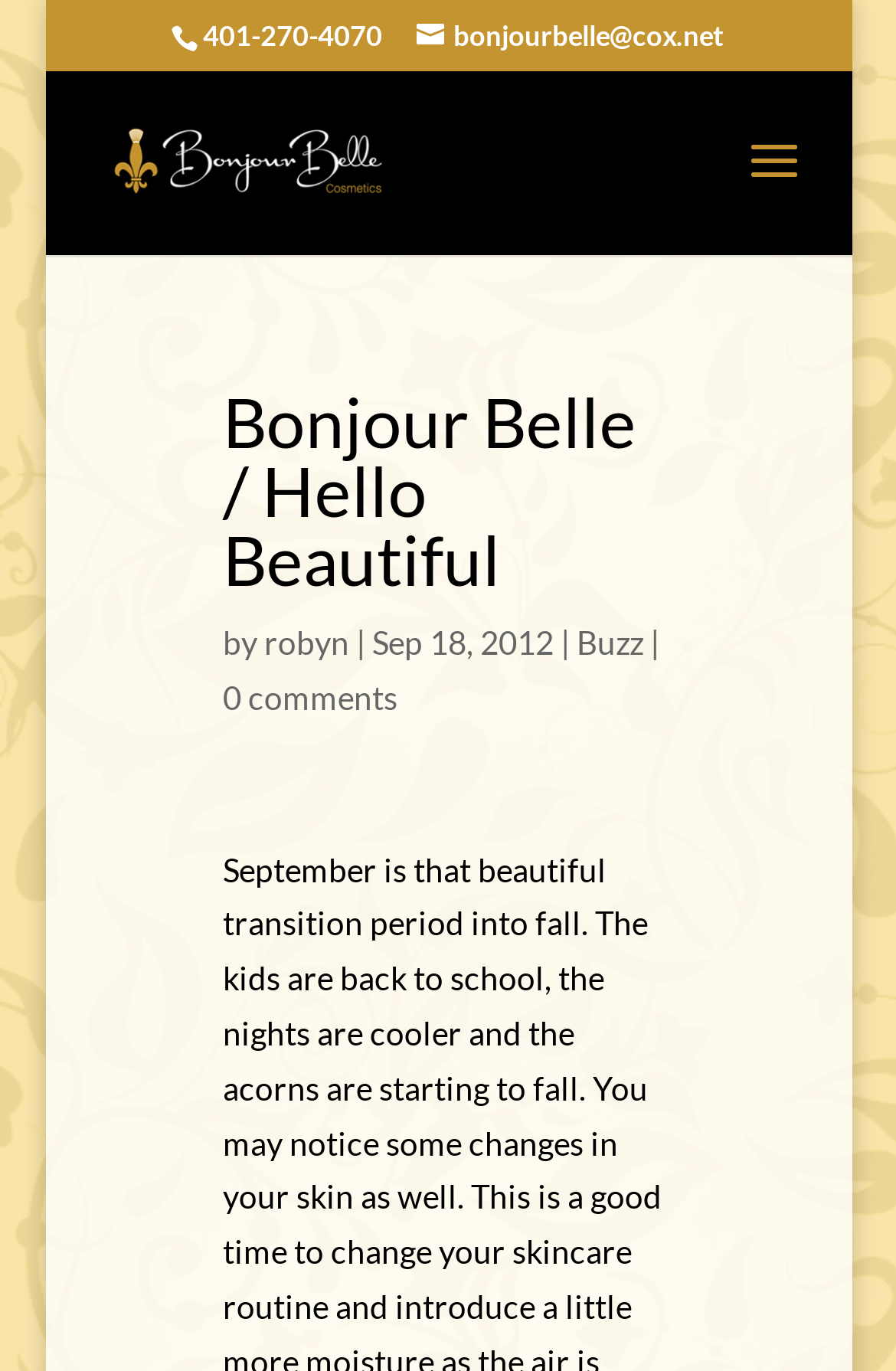Bounding box coordinates are specified in the format (top-left x, top-left y, bottom-right x, bottom-right y). All values are floating point numbers bounded between 0 and 1. Please provide the bounding box coordinate of the region this sentence describes: bonjourbelle@cox.net

[0.465, 0.013, 0.809, 0.039]